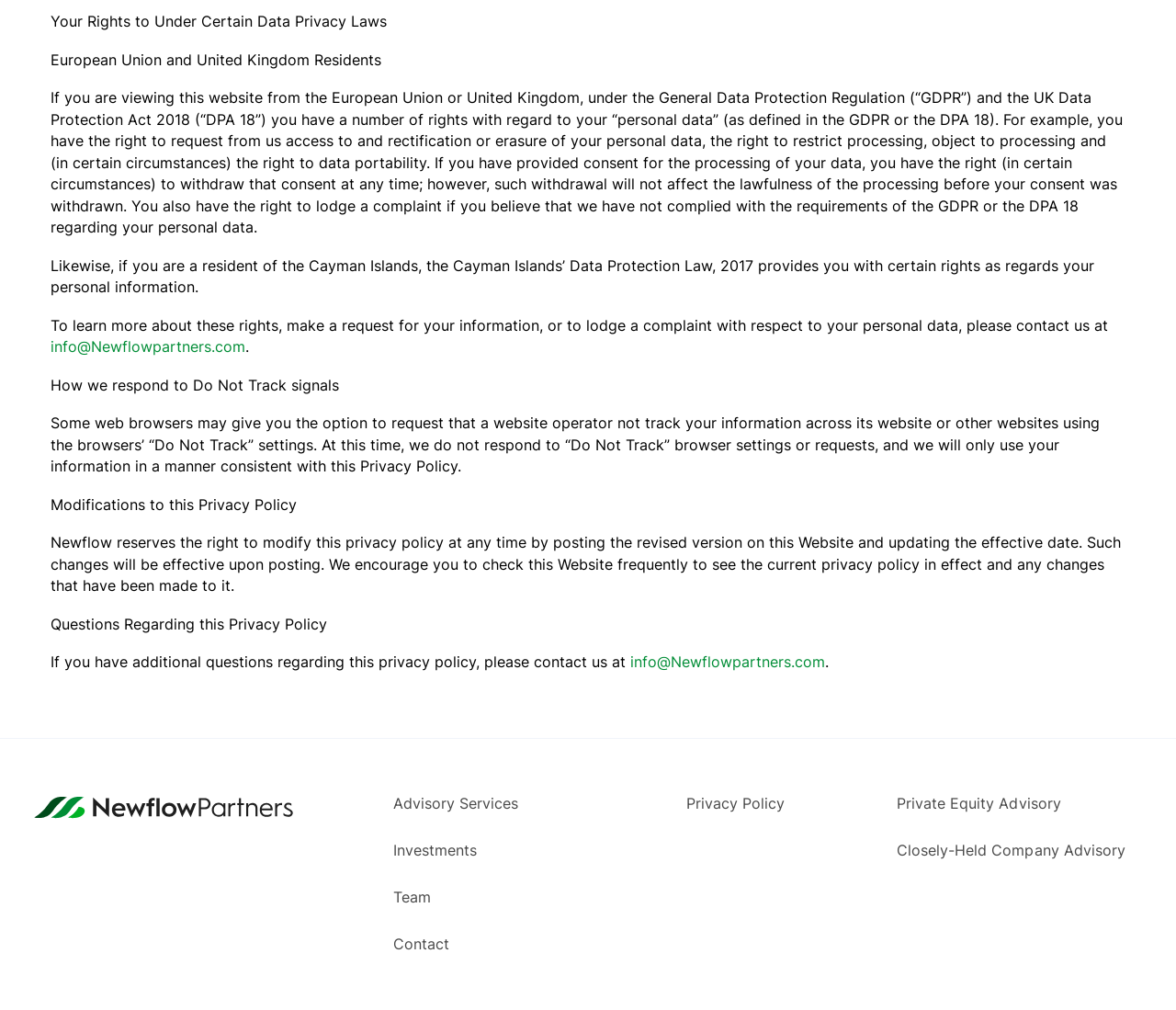What rights do EU and UK residents have under GDPR and DPA 18?
Look at the image and answer the question with a single word or phrase.

Access, rectification, erasure, etc.